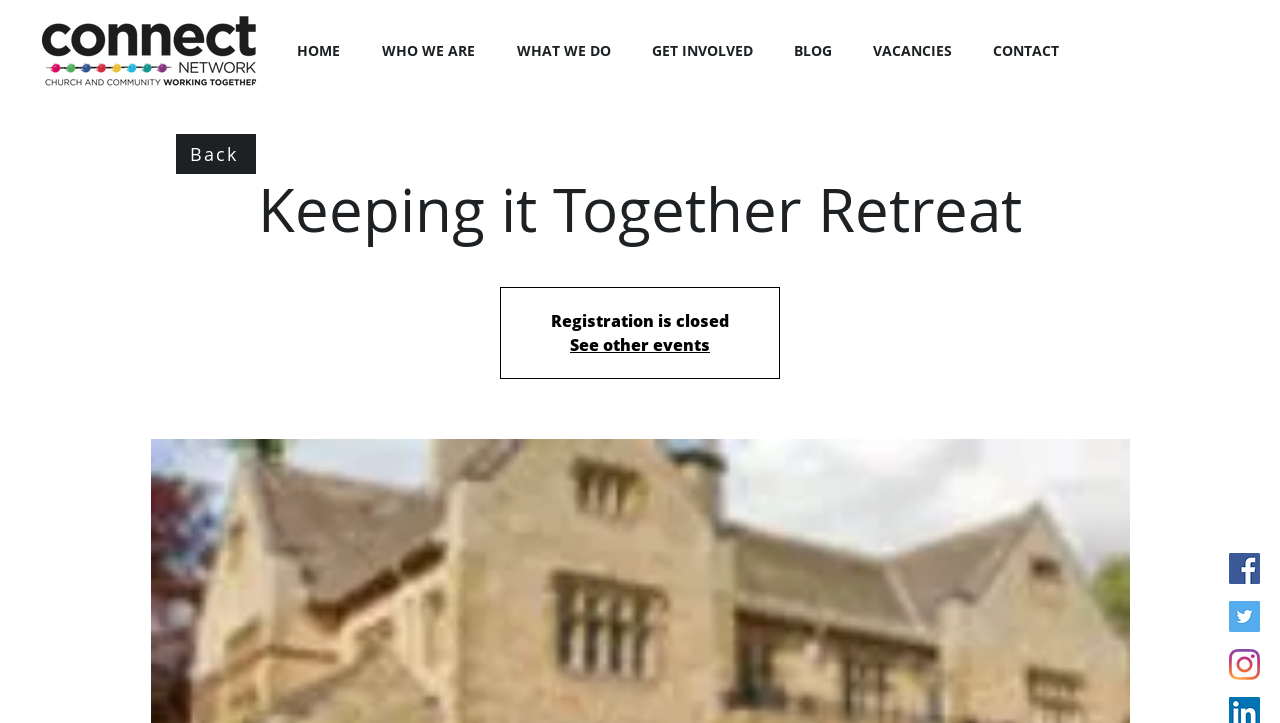Identify the bounding box coordinates for the element you need to click to achieve the following task: "Click on the 'Home' link". The coordinates must be four float values ranging from 0 to 1, formatted as [left, top, right, bottom].

None